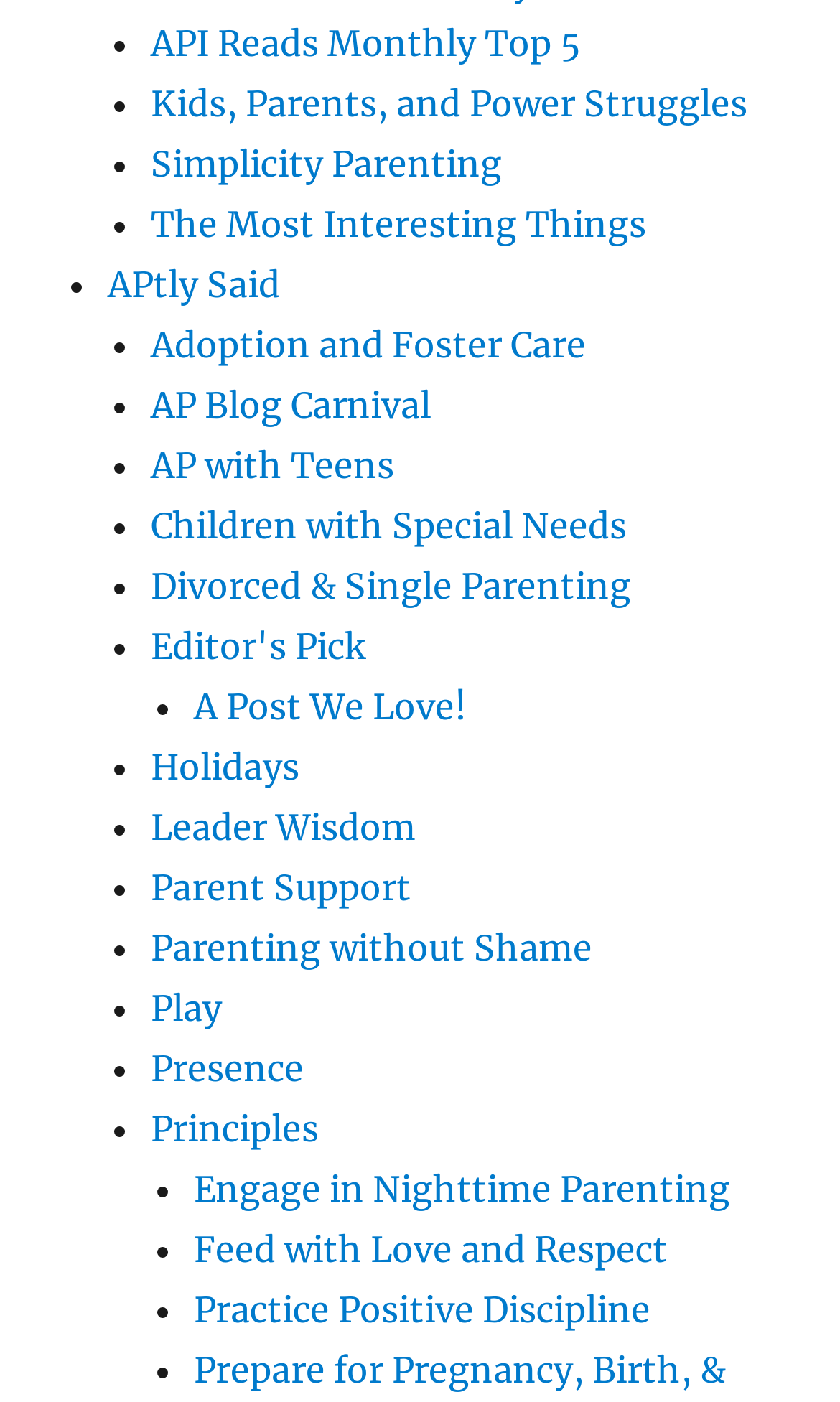Please locate the bounding box coordinates of the element that should be clicked to complete the given instruction: "Check out Editor's Pick".

[0.179, 0.446, 0.436, 0.477]